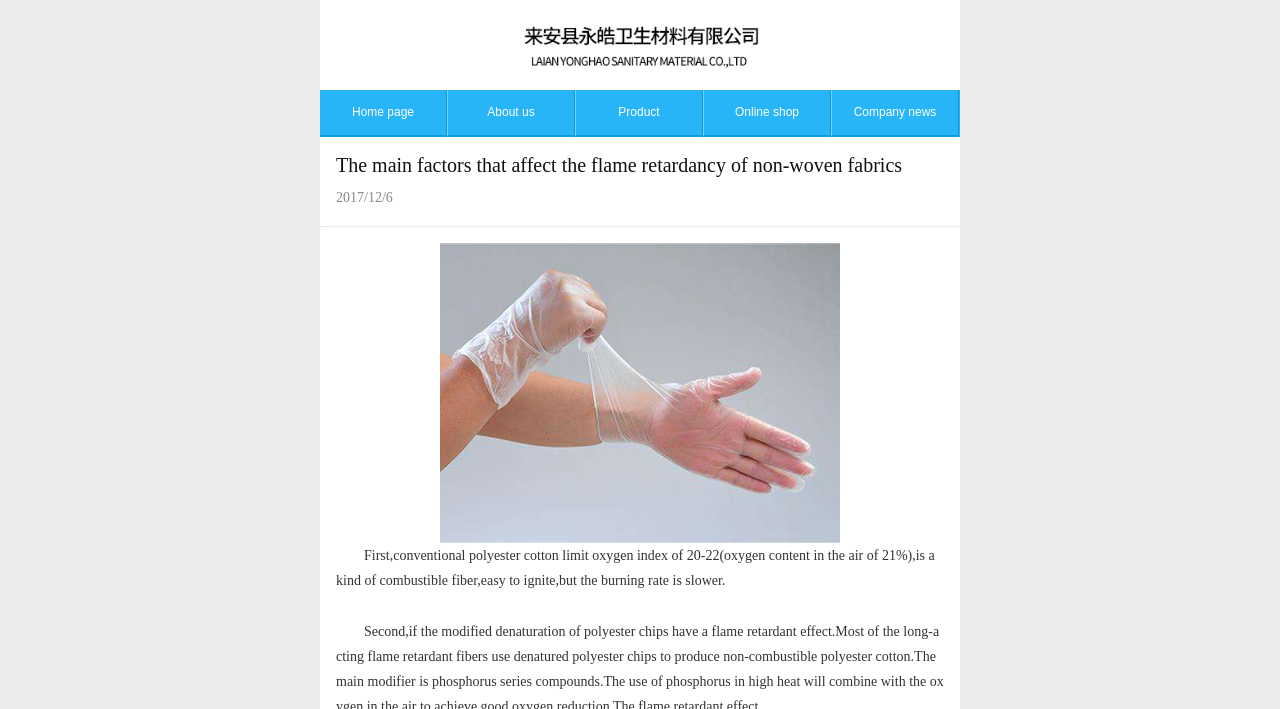Please locate the UI element described by "Product" and provide its bounding box coordinates.

[0.449, 0.127, 0.549, 0.193]